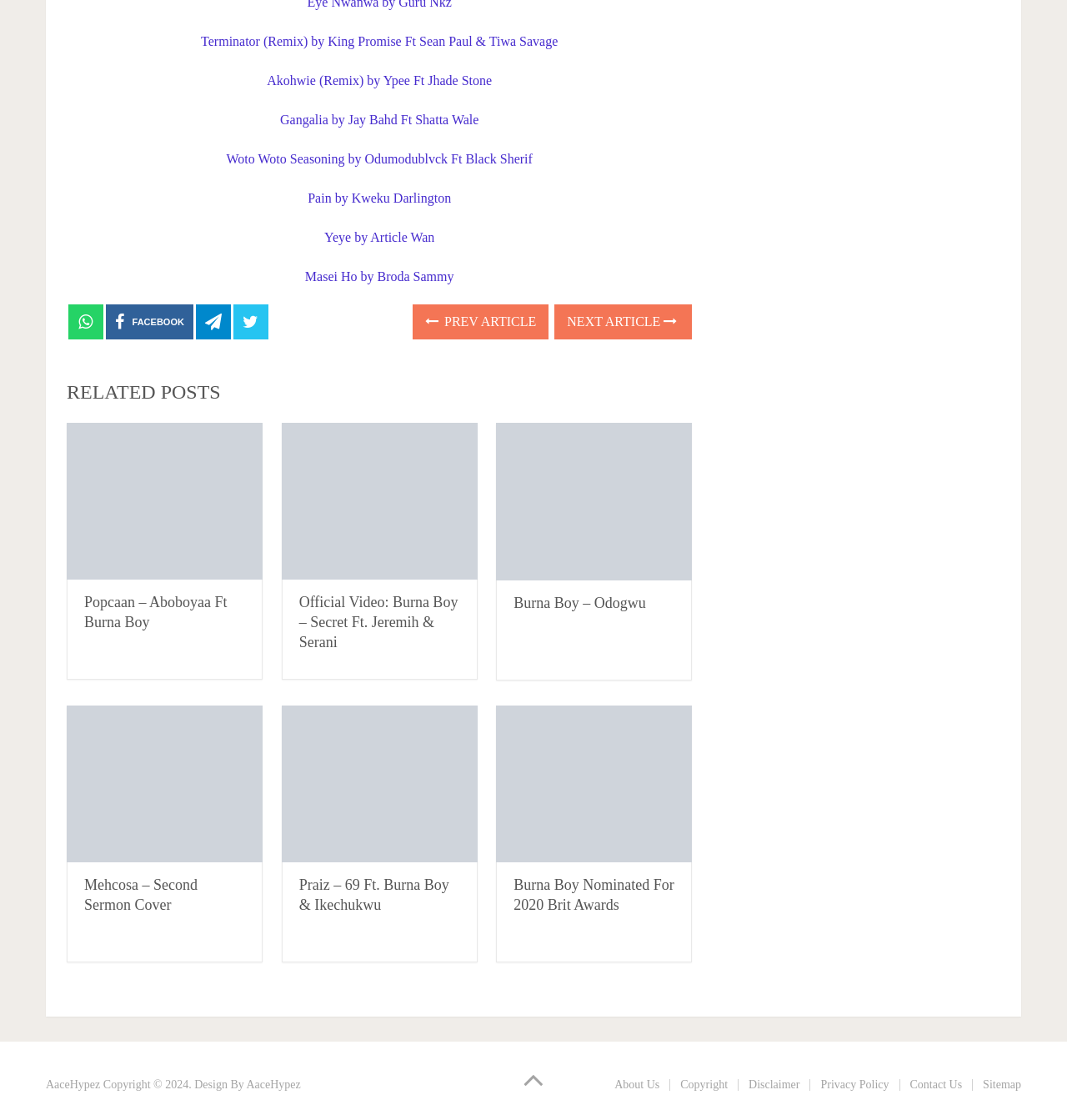Examine the image carefully and respond to the question with a detailed answer: 
What is the meaning of the 'NEXT ARTICLE' and 'PREV ARTICLE' links?

The 'NEXT ARTICLE' and 'PREV ARTICLE' links, located at the bottom of the page, are likely used to navigate through a series of articles or music posts, allowing users to easily access the next or previous article in the sequence.